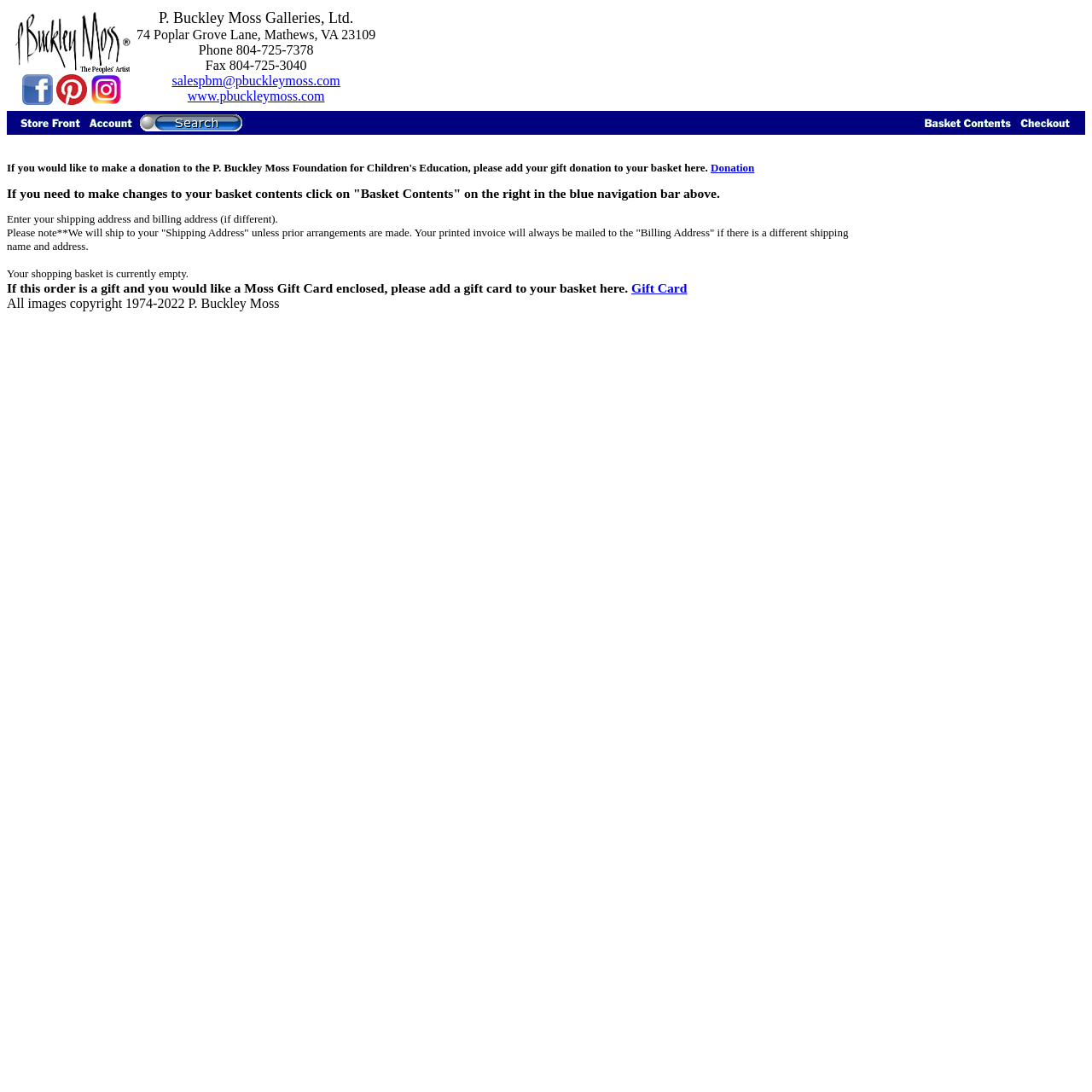Analyze the image and deliver a detailed answer to the question: What is the phone number?

The phone number can be found in the top-left corner of the webpage, where it is written 'P. Buckley Moss Galleries, Ltd. 74 Poplar Grove Lane, Mathews, VA 23109 Phone 804-725-7378 Fax 804-725-3040 salespbm@pbuckleymoss.com www.pbuckleymoss.com'.